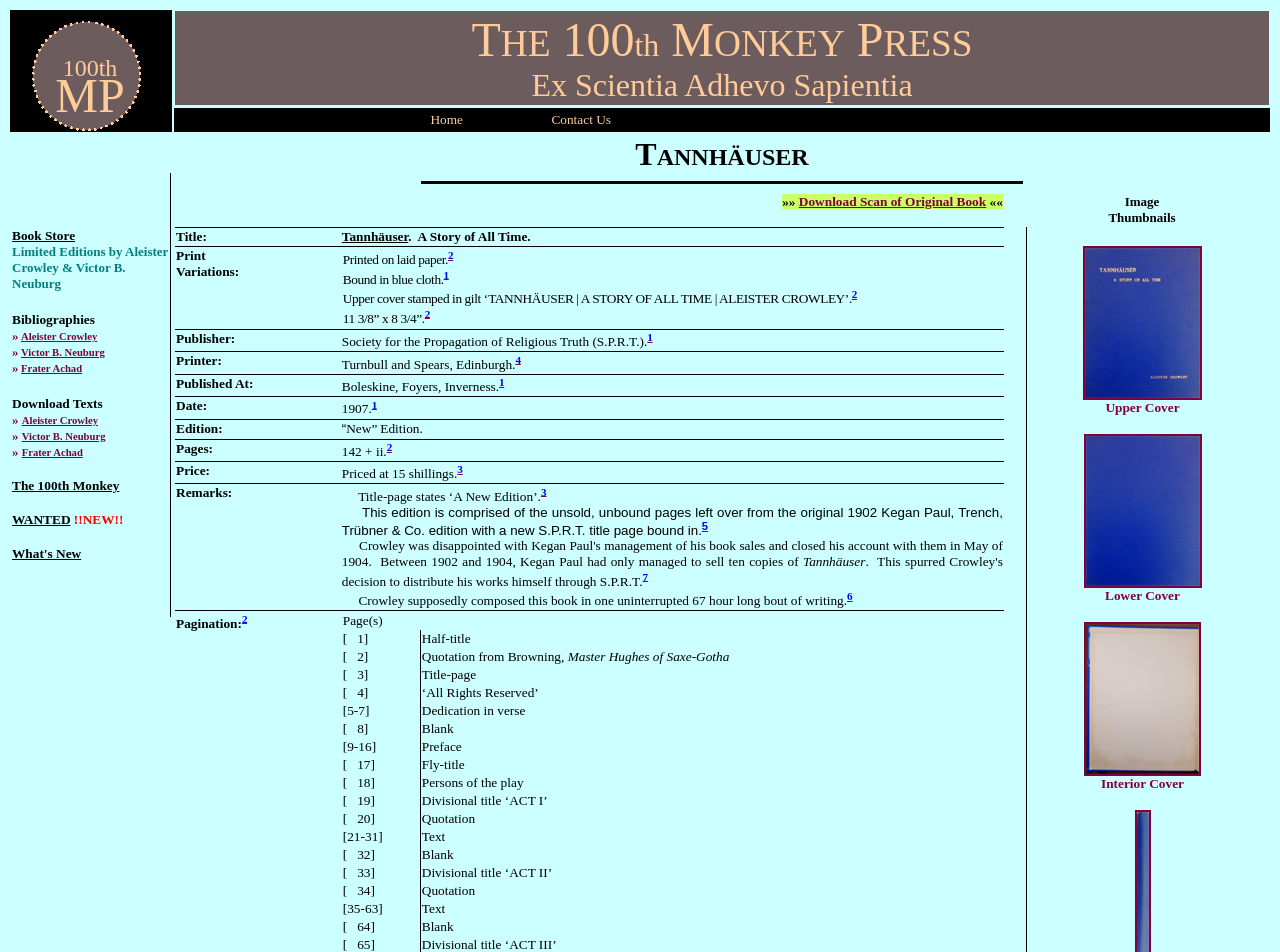Please find the bounding box coordinates for the clickable element needed to perform this instruction: "Download Scan of Original Book".

[0.624, 0.204, 0.77, 0.22]